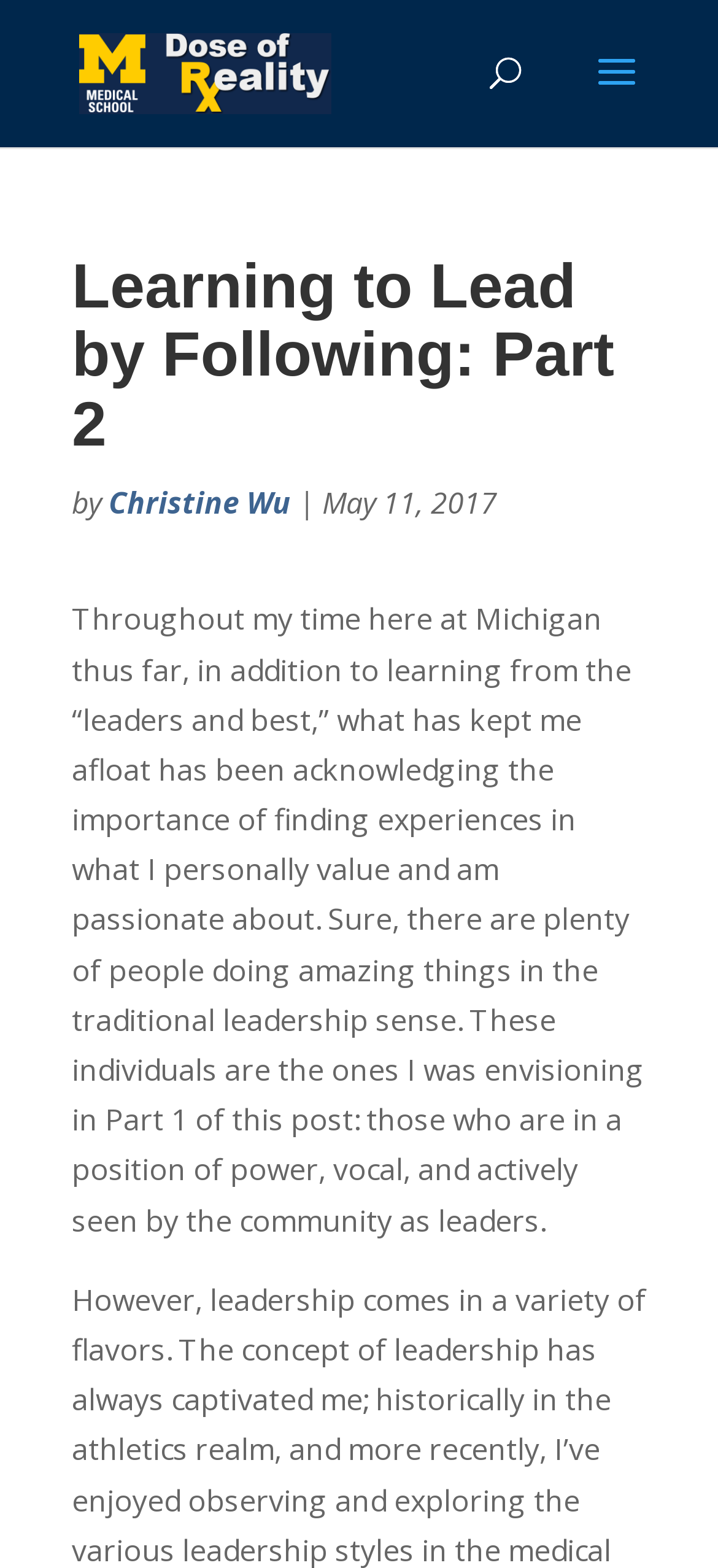What is the main heading displayed on the webpage? Please provide the text.

Learning to Lead by Following: Part 2